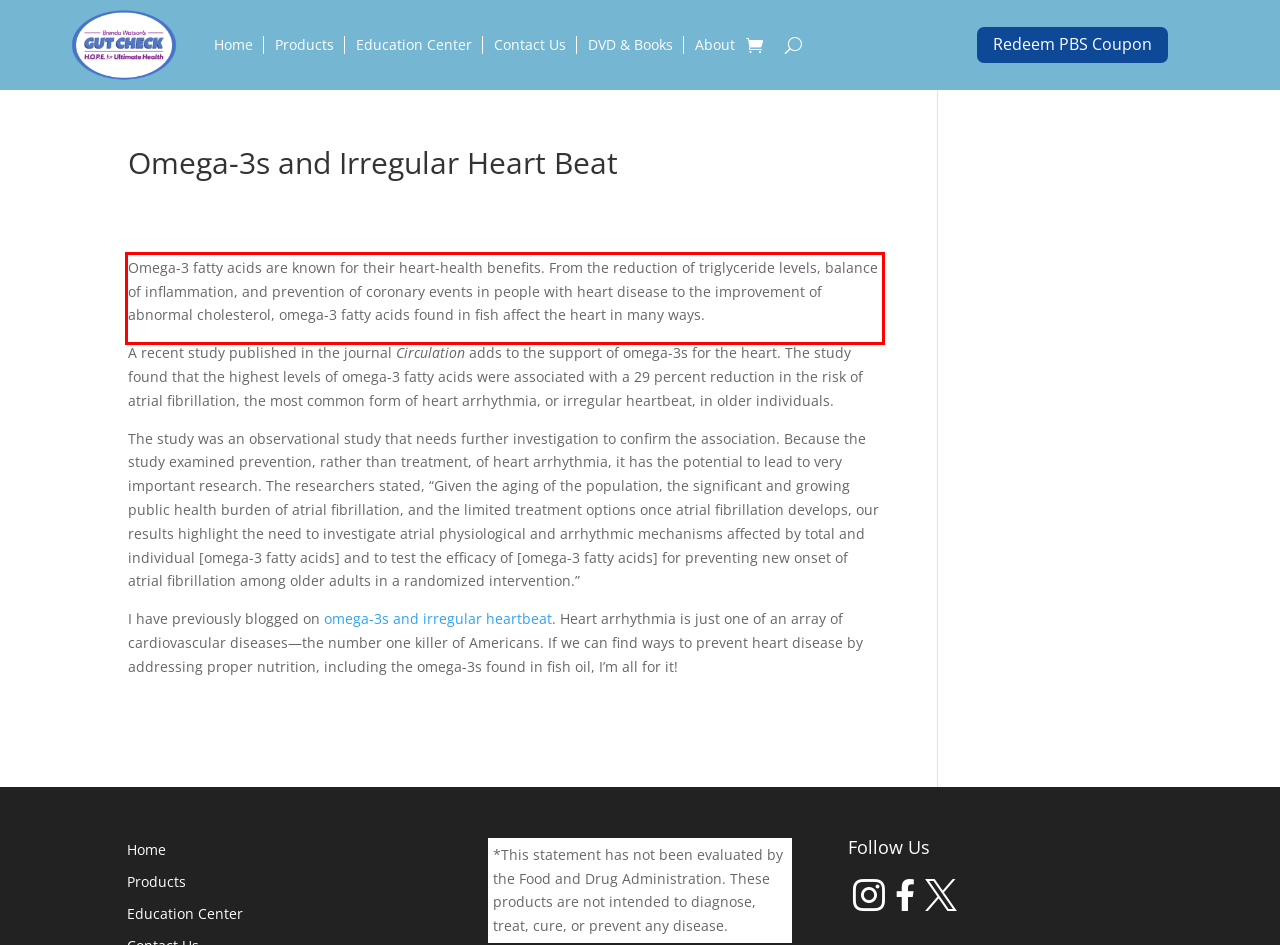You are given a screenshot showing a webpage with a red bounding box. Perform OCR to capture the text within the red bounding box.

Omega-3 fatty acids are known for their heart-health benefits. From the reduction of triglyceride levels, balance of inflammation, and prevention of coronary events in people with heart disease to the improvement of abnormal cholesterol, omega-3 fatty acids found in fish affect the heart in many ways.